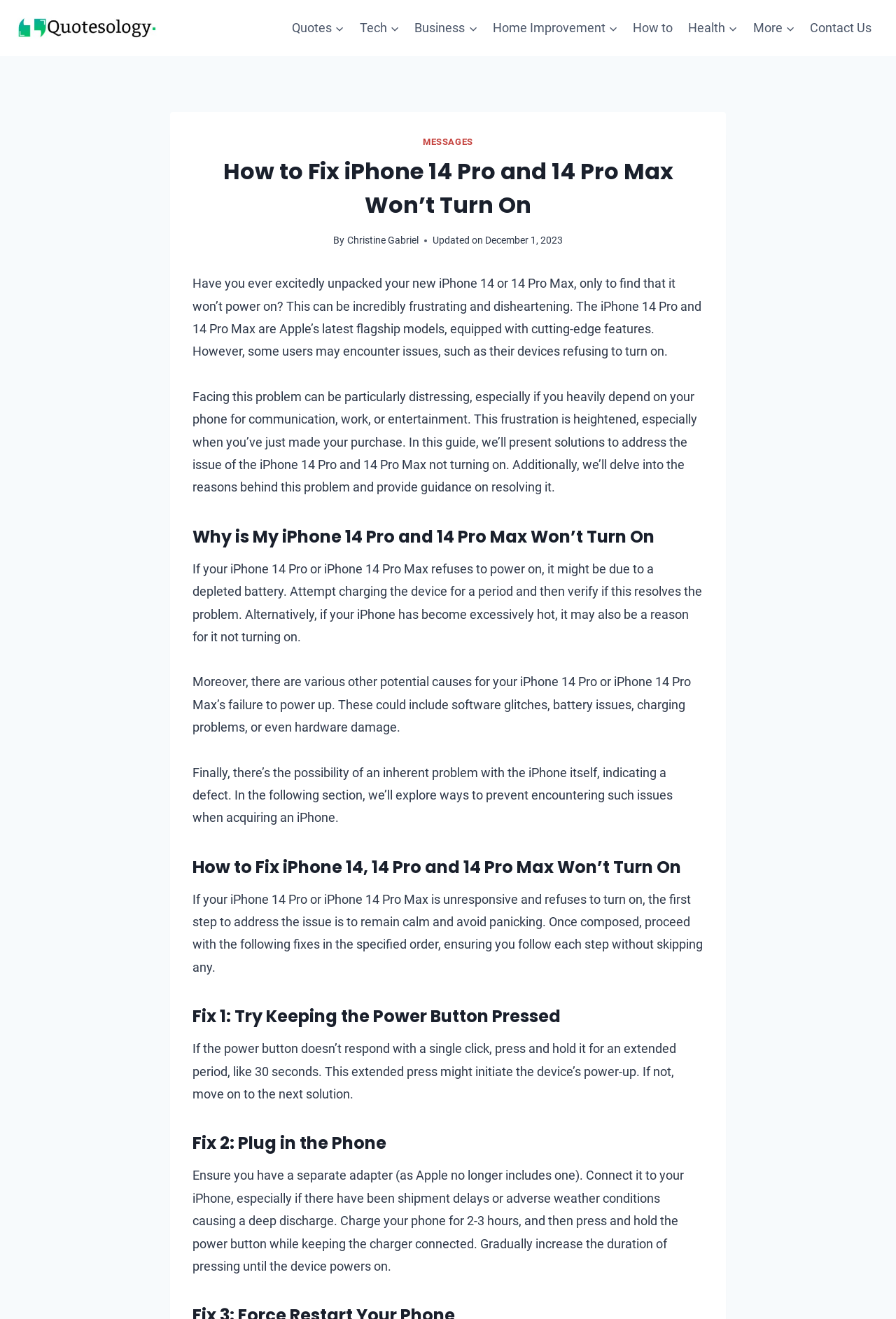Locate and provide the bounding box coordinates for the HTML element that matches this description: "December 2018".

None